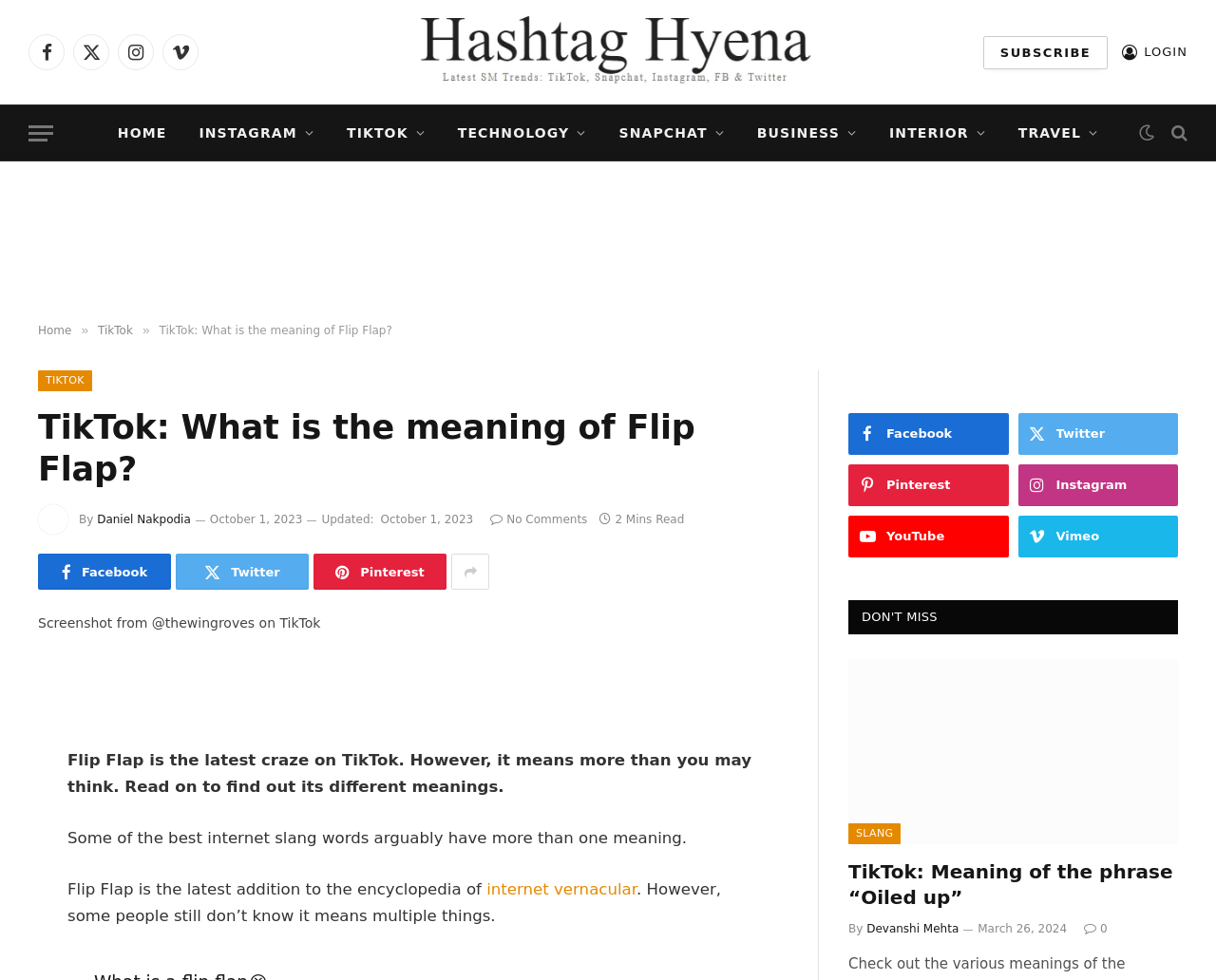Answer the question with a single word or phrase: 
What is the date of the article?

October 1, 2023